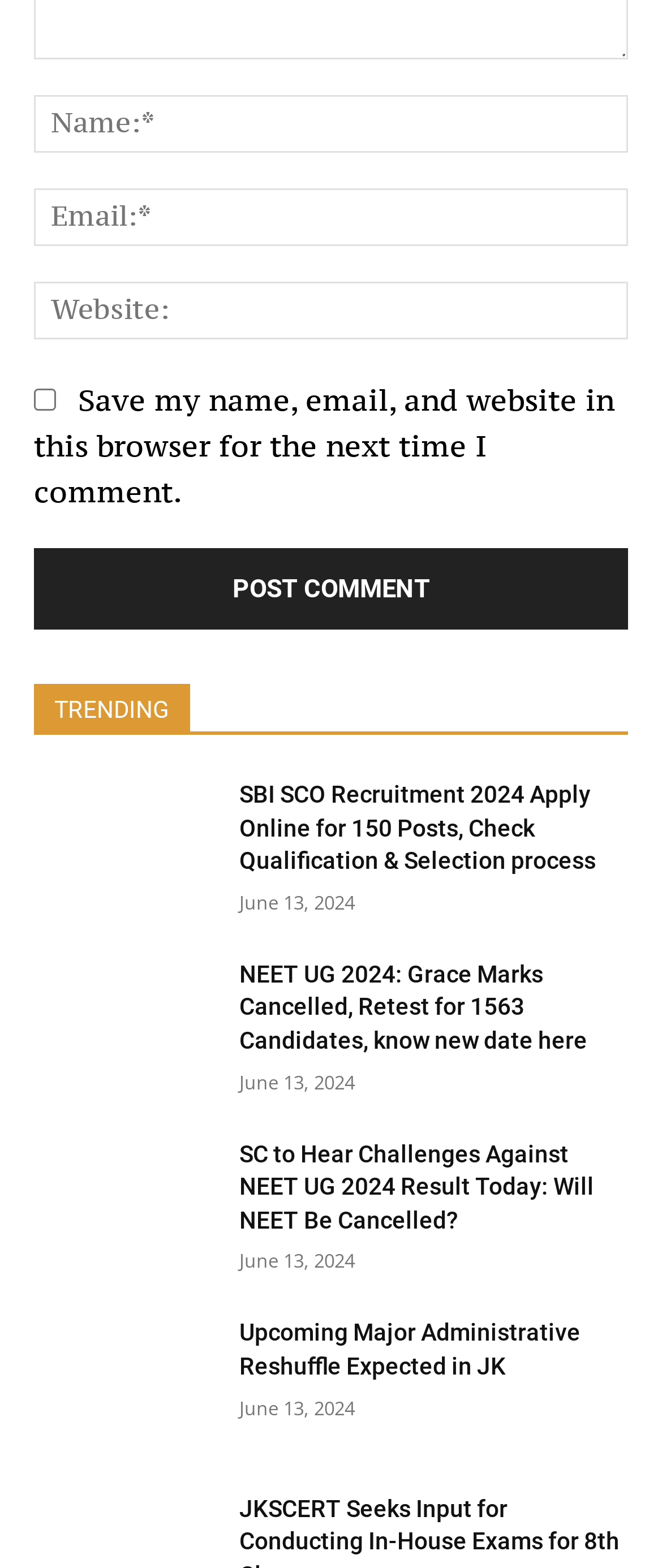Please find the bounding box coordinates of the element that must be clicked to perform the given instruction: "Enter your name". The coordinates should be four float numbers from 0 to 1, i.e., [left, top, right, bottom].

[0.051, 0.061, 0.949, 0.097]